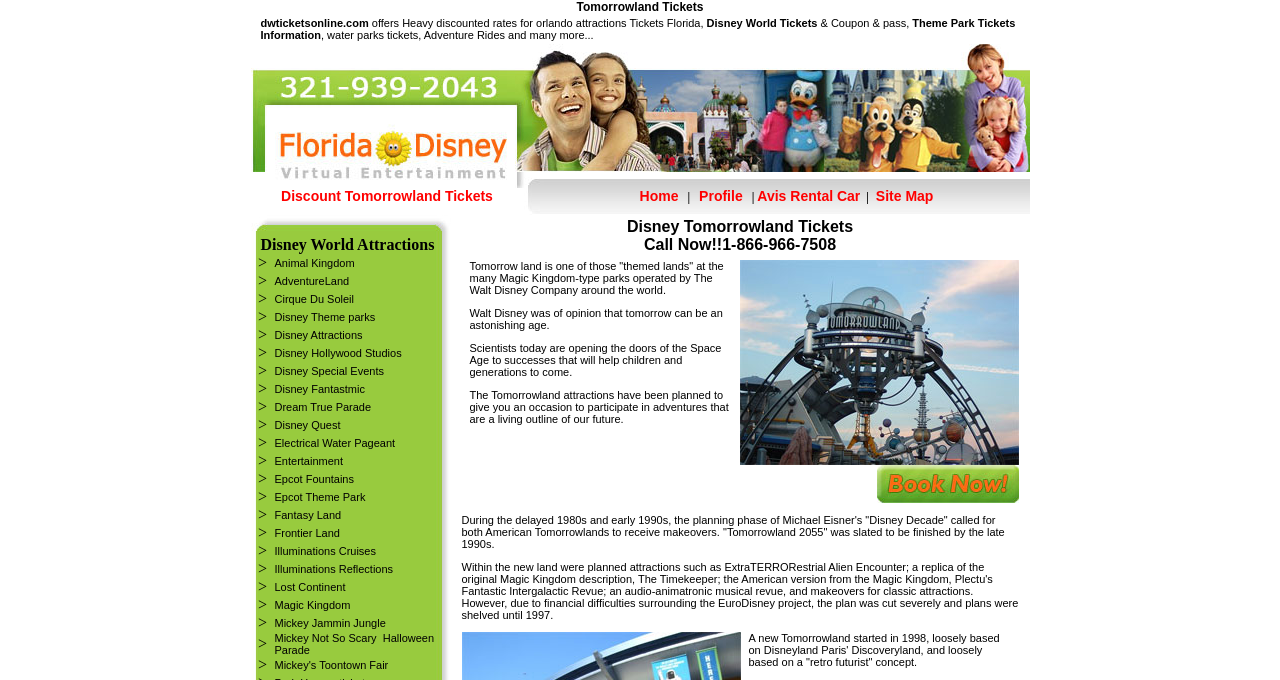Locate the bounding box coordinates of the clickable part needed for the task: "Click on Home".

[0.5, 0.276, 0.53, 0.299]